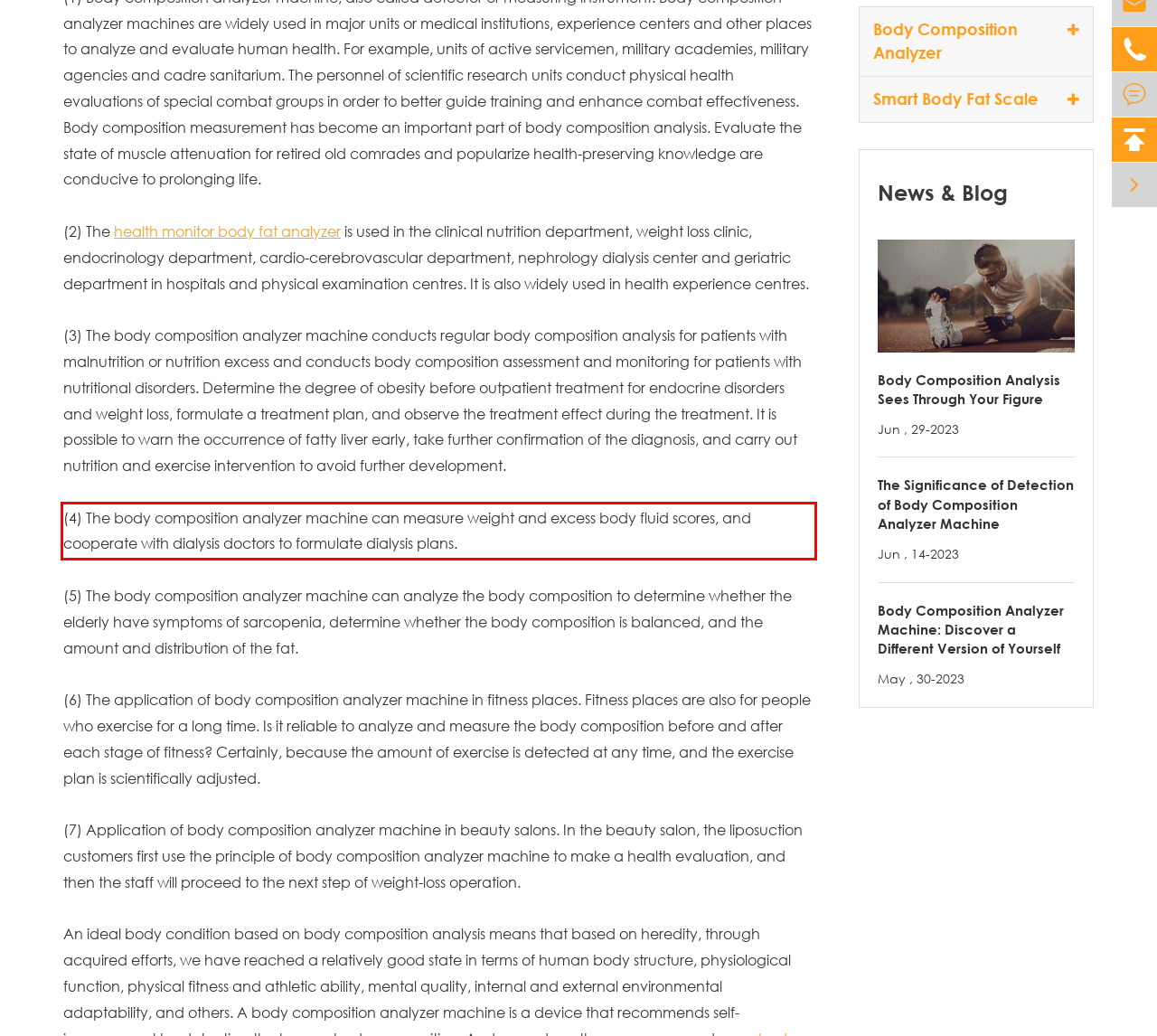Observe the screenshot of the webpage that includes a red rectangle bounding box. Conduct OCR on the content inside this red bounding box and generate the text.

(4) The body composition analyzer machine can measure weight and excess body fluid scores, and cooperate with dialysis doctors to formulate dialysis plans.